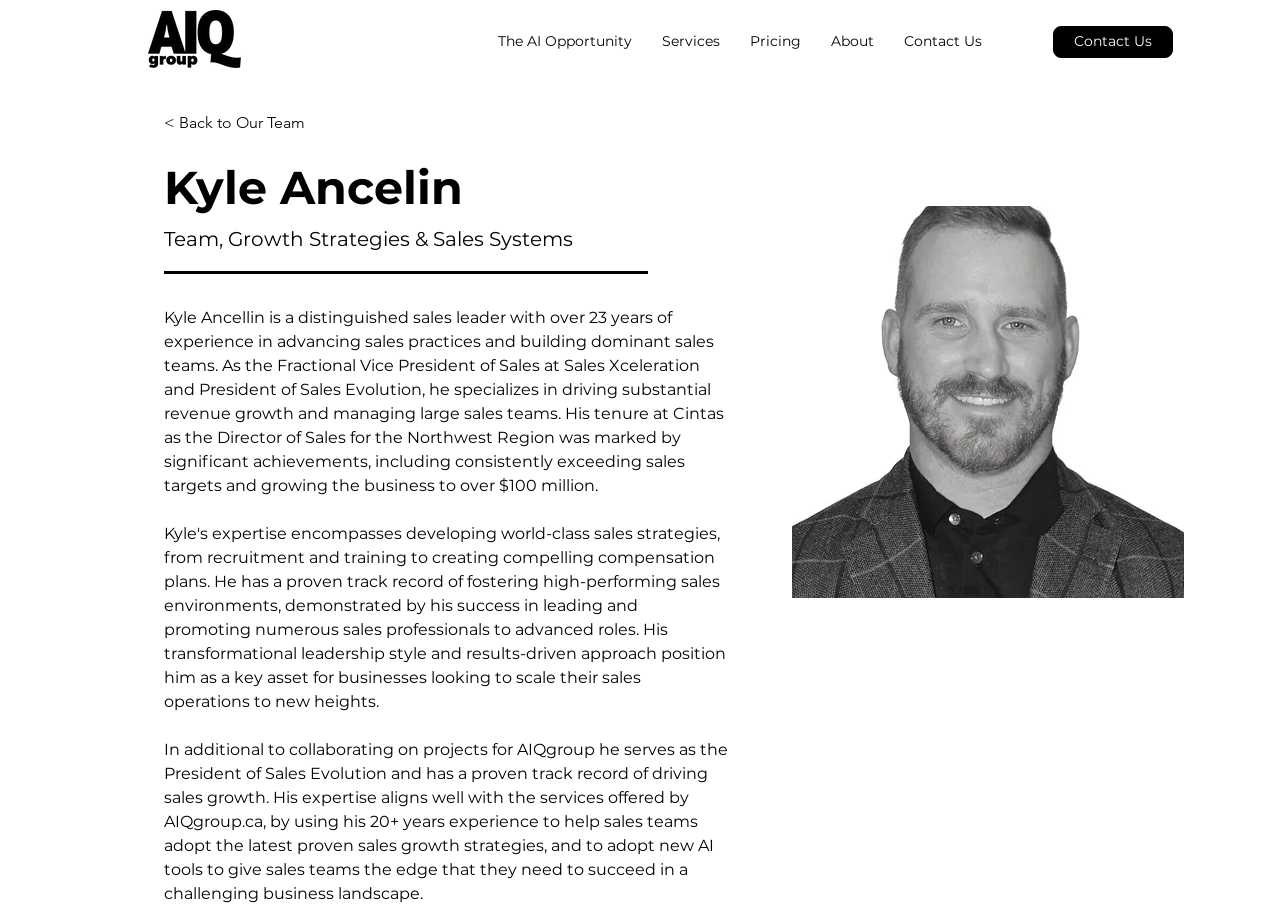Please identify the bounding box coordinates of the element I should click to complete this instruction: 'View Kyle Ancelin's profile picture'. The coordinates should be given as four float numbers between 0 and 1, like this: [left, top, right, bottom].

[0.619, 0.227, 0.925, 0.659]